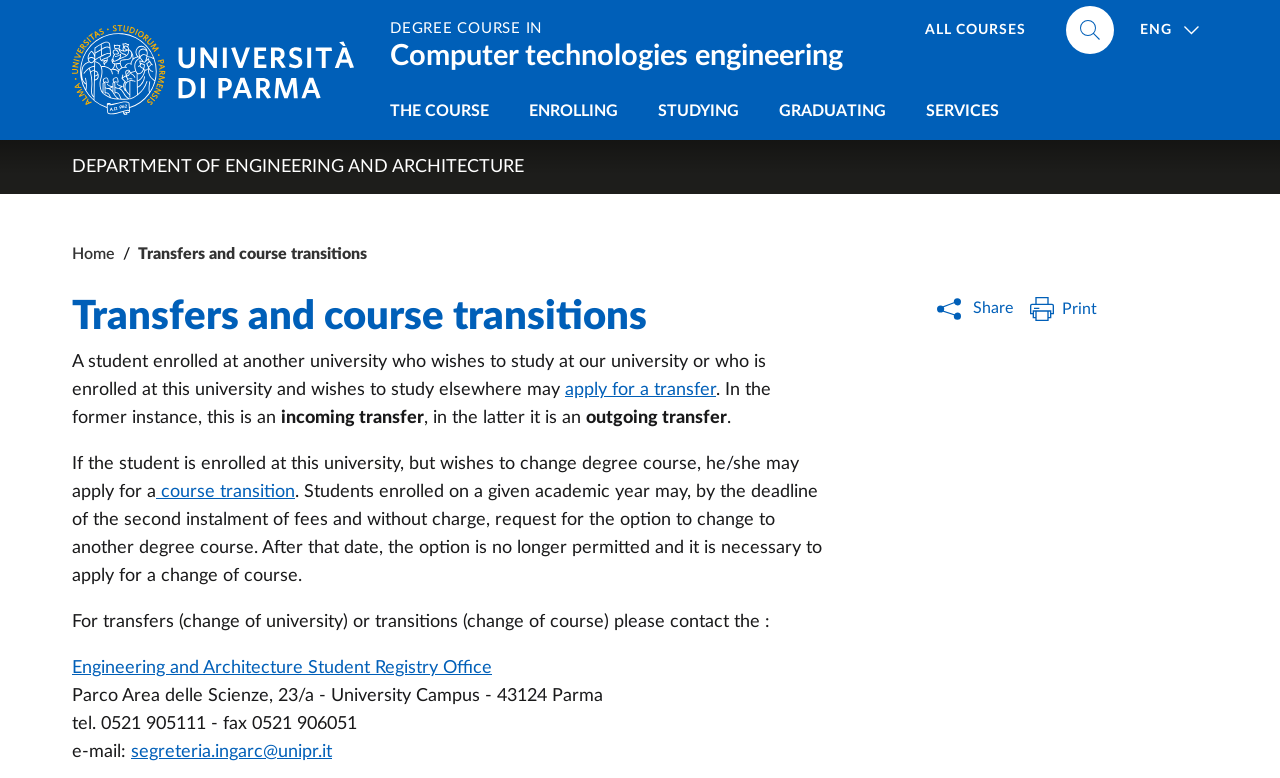Please identify the bounding box coordinates of the clickable region that I should interact with to perform the following instruction: "Go to the University of Parma homepage". The coordinates should be expressed as four float numbers between 0 and 1, i.e., [left, top, right, bottom].

[0.056, 0.032, 0.289, 0.148]